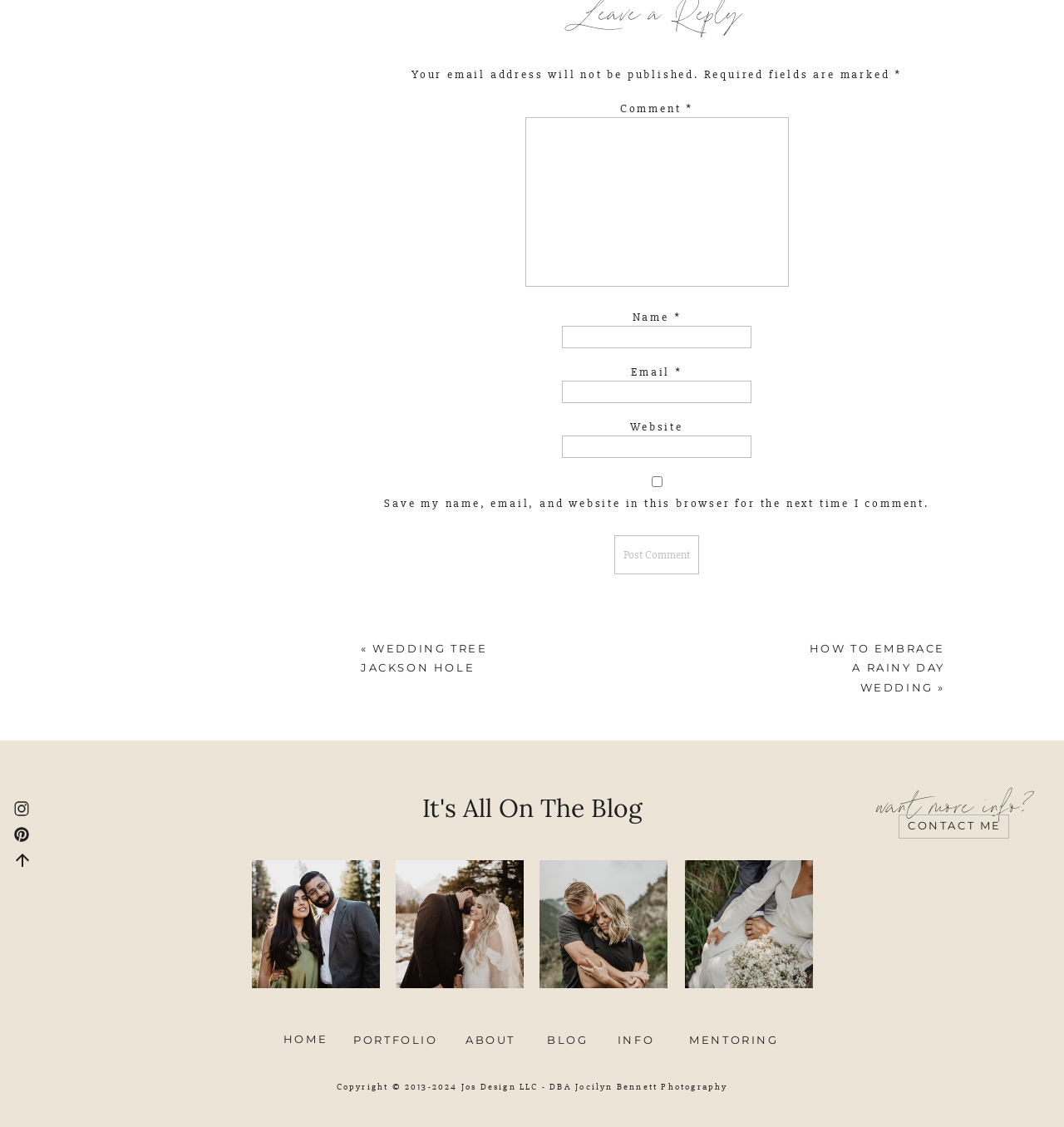Please find the bounding box coordinates for the clickable element needed to perform this instruction: "View the 'Students of the Month' image".

None